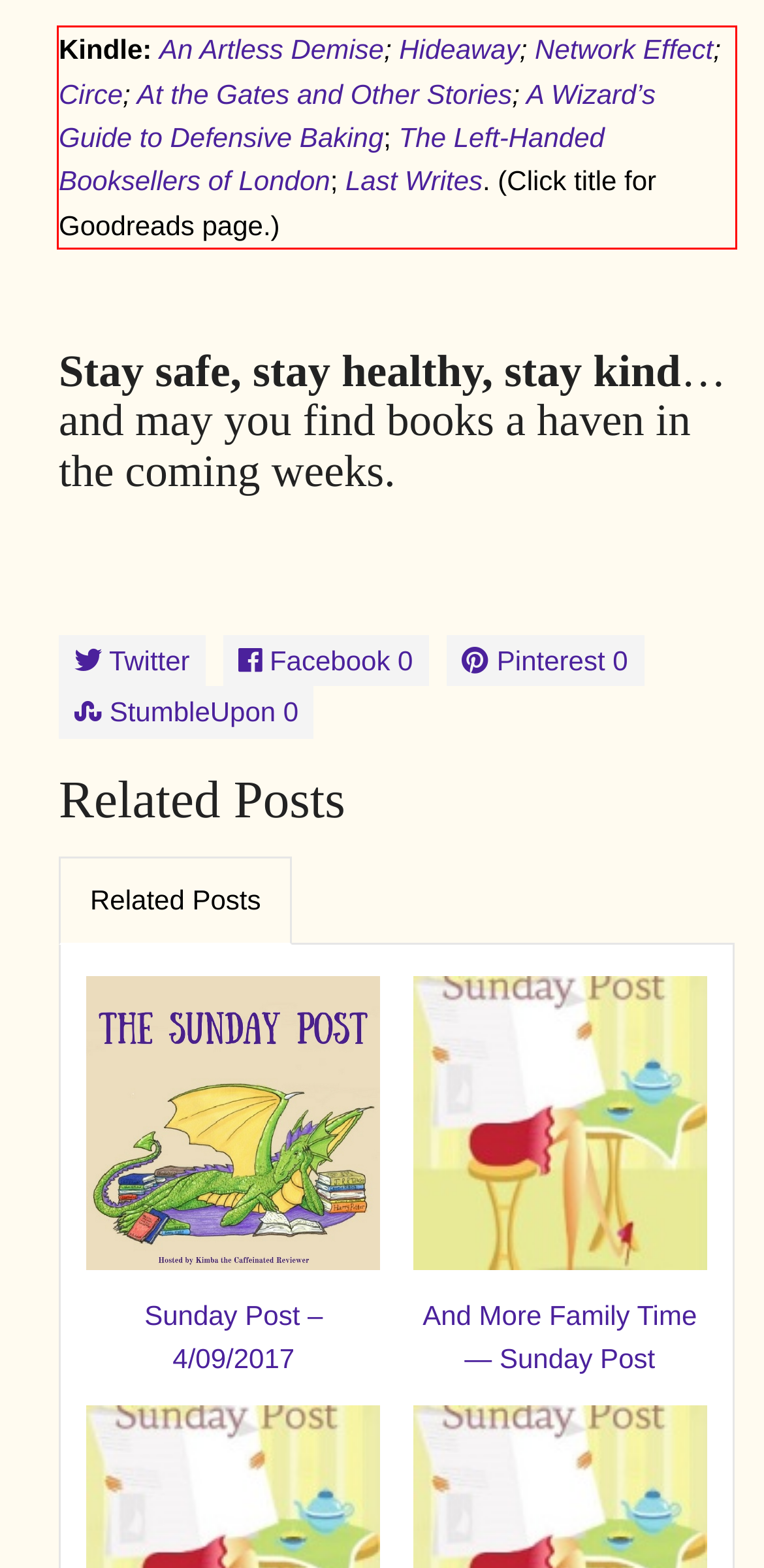Your task is to recognize and extract the text content from the UI element enclosed in the red bounding box on the webpage screenshot.

Kindle: An Artless Demise; Hideaway; Network Effect; Circe; At the Gates and Other Stories; A Wizard’s Guide to Defensive Baking; The Left-Handed Booksellers of London; Last Writes. (Click title for Goodreads page.)